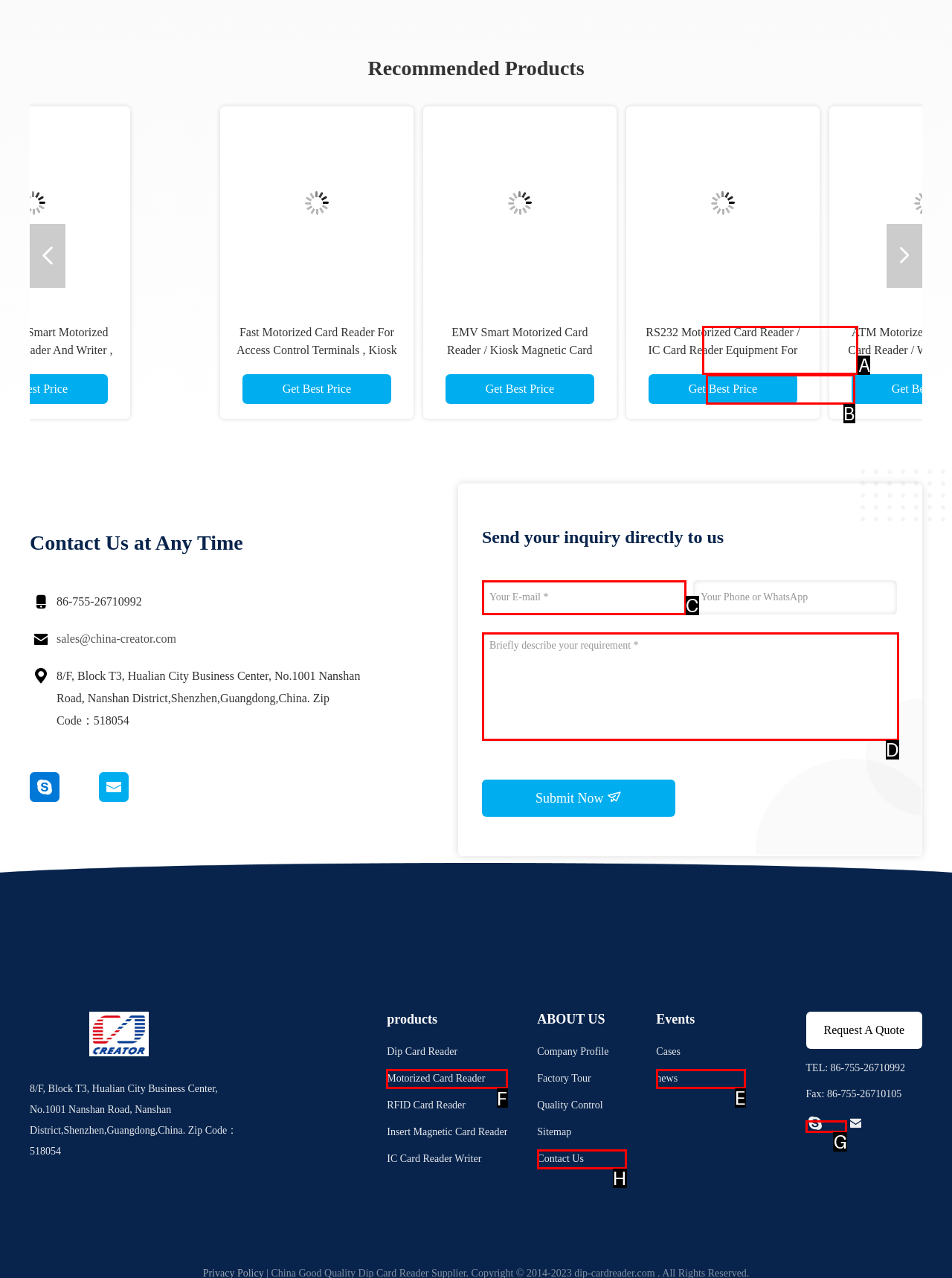Identify the correct UI element to click to achieve the task: Click the 'Motorized Card Reader' link.
Answer with the letter of the appropriate option from the choices given.

F